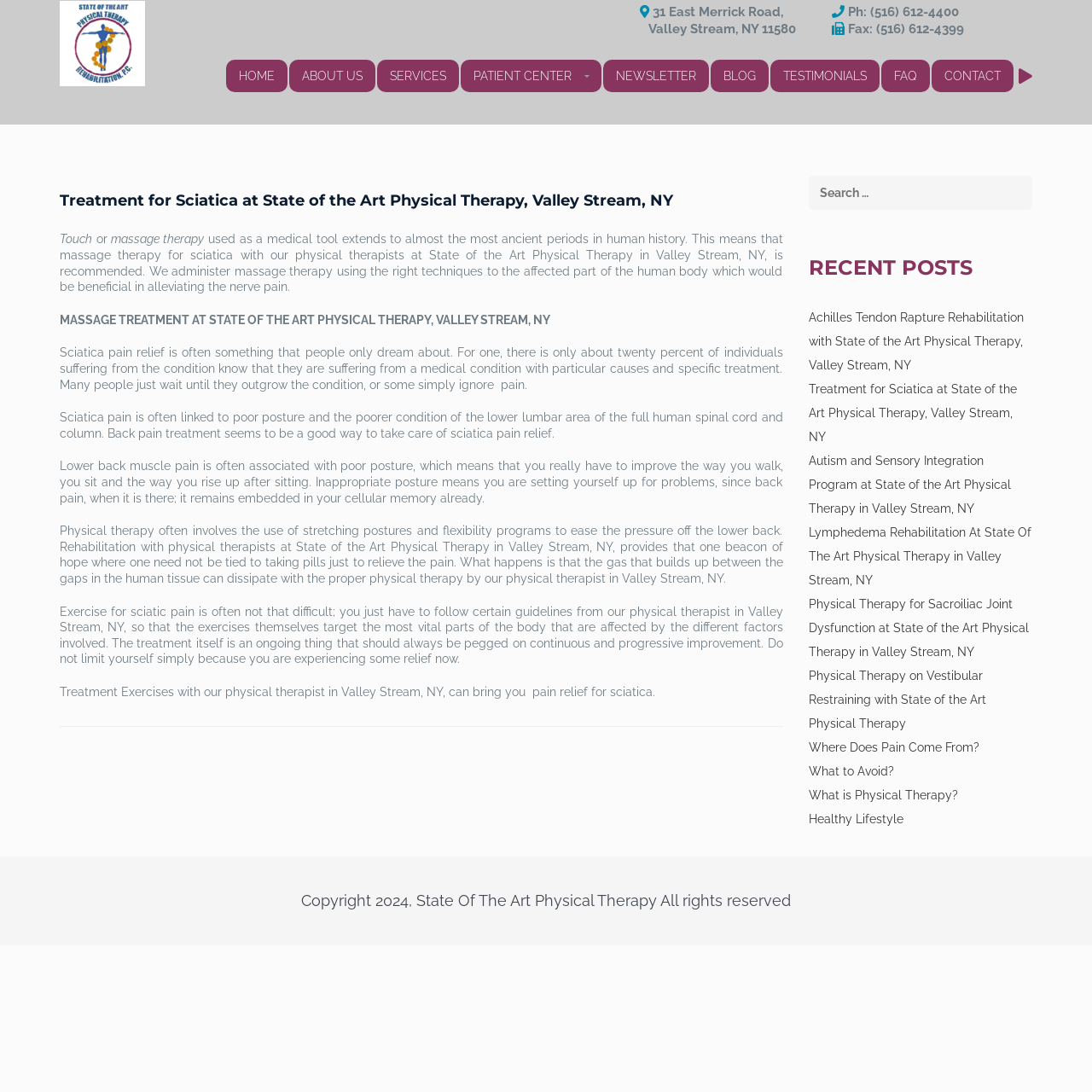Identify the bounding box coordinates of the clickable region required to complete the instruction: "Click the HOME link". The coordinates should be given as four float numbers within the range of 0 and 1, i.e., [left, top, right, bottom].

[0.207, 0.055, 0.263, 0.085]